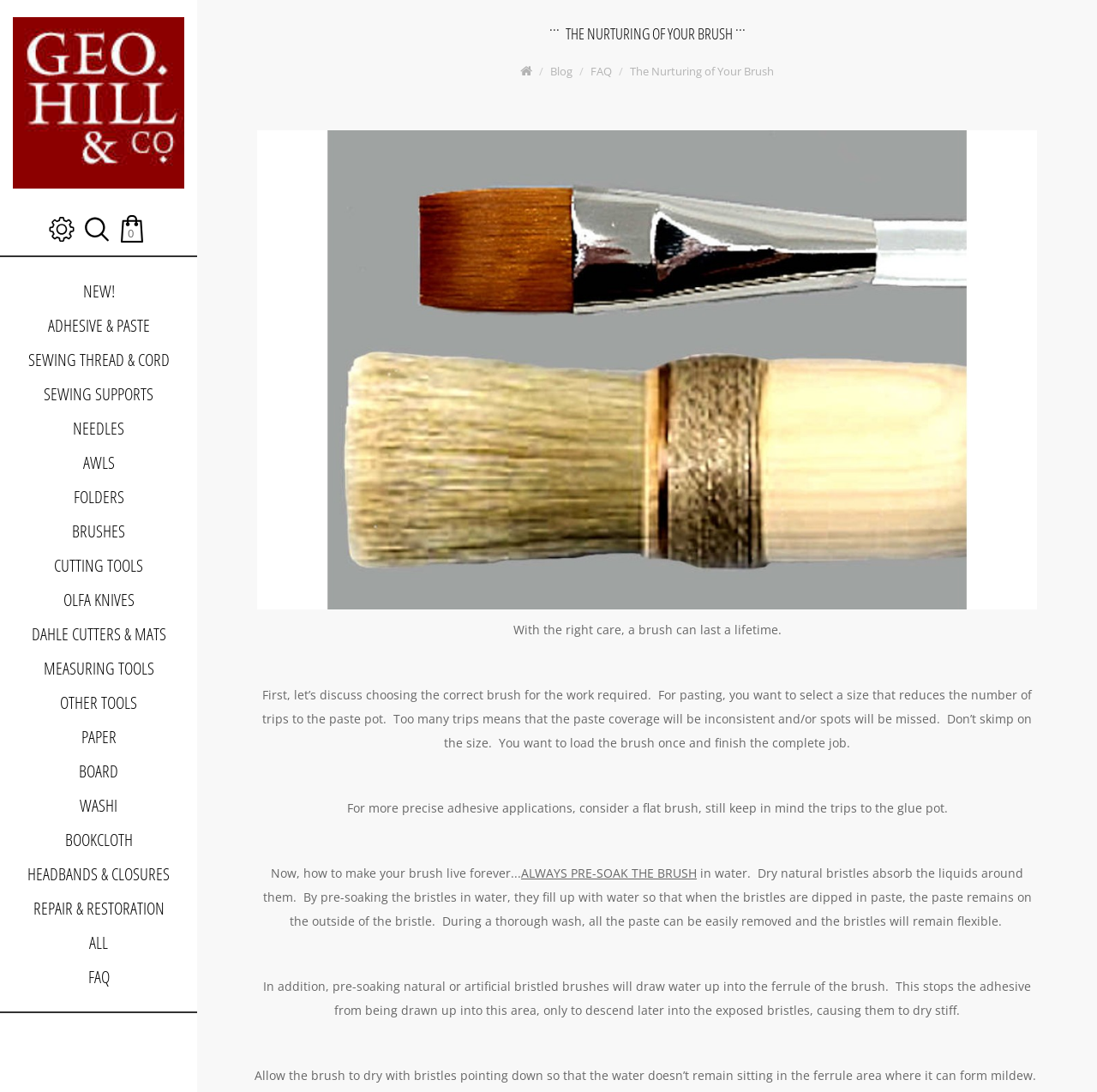Provide the bounding box coordinates of the HTML element this sentence describes: "Hello world!". The bounding box coordinates consist of four float numbers between 0 and 1, i.e., [left, top, right, bottom].

None